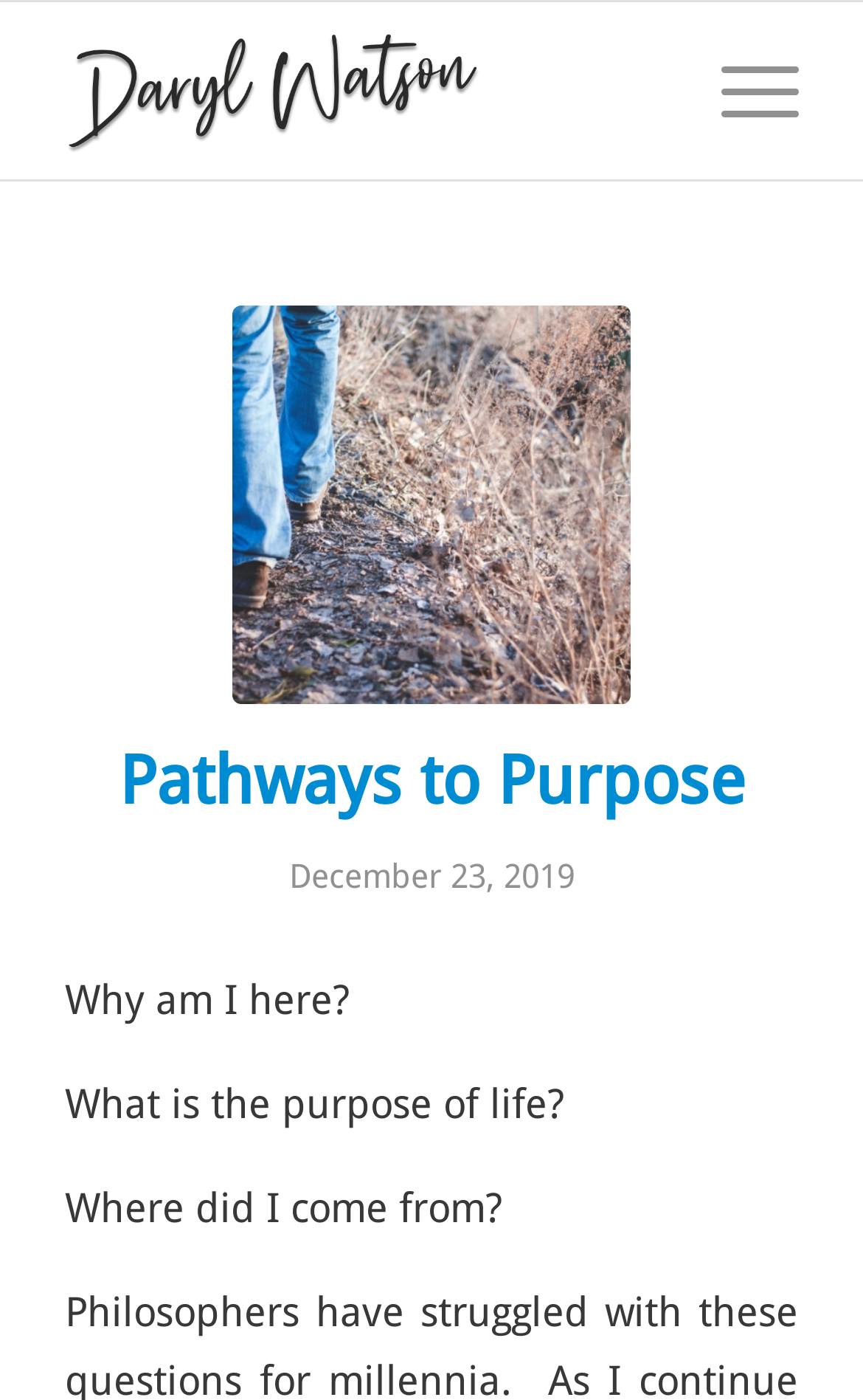What is the author's name?
Based on the screenshot, provide a one-word or short-phrase response.

Daryl Watson